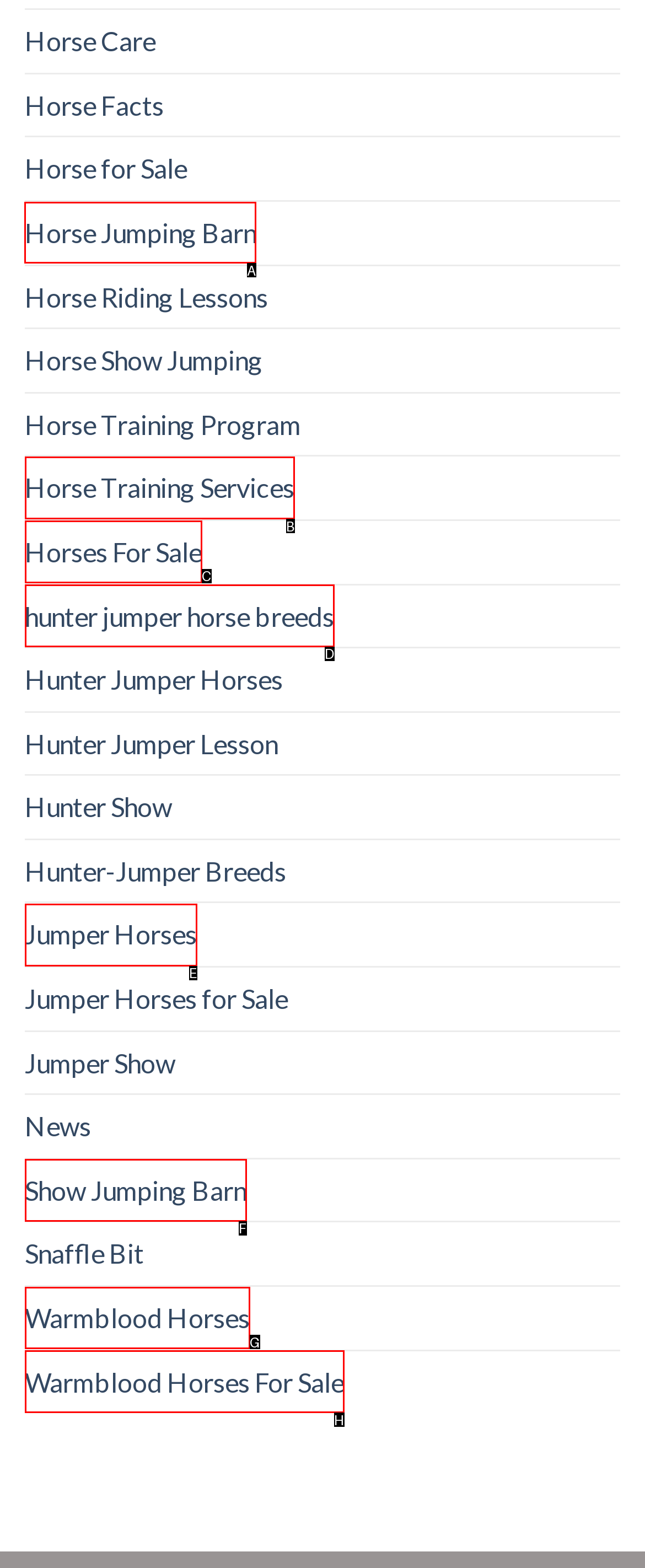Identify the letter of the option that should be selected to accomplish the following task: Explore horse jumping barn. Provide the letter directly.

A